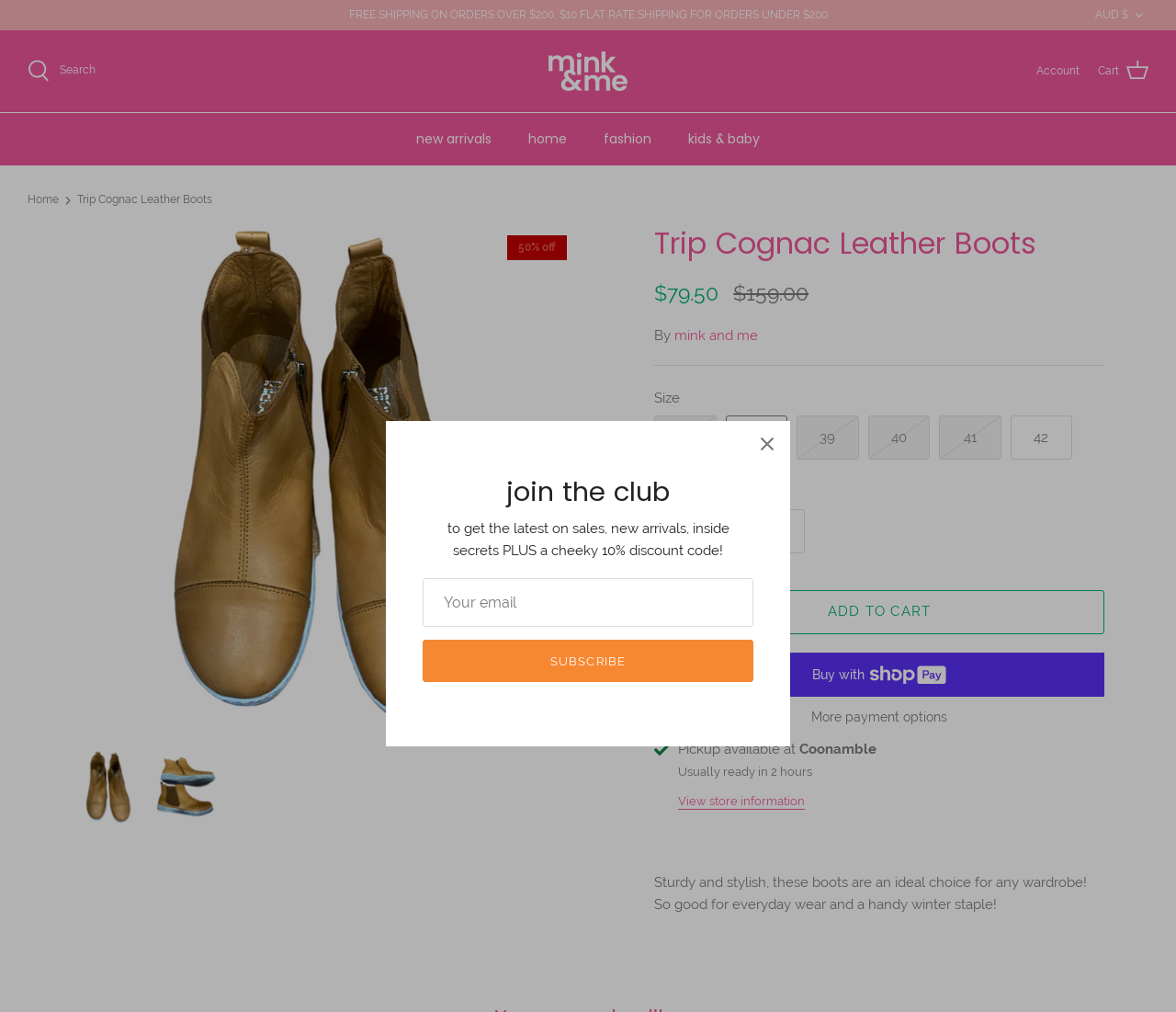Based on the visual content of the image, answer the question thoroughly: What is the original price of the boots?

I found the original price of the boots by looking at the static text '$159.00' which is located near the product description and discount information.